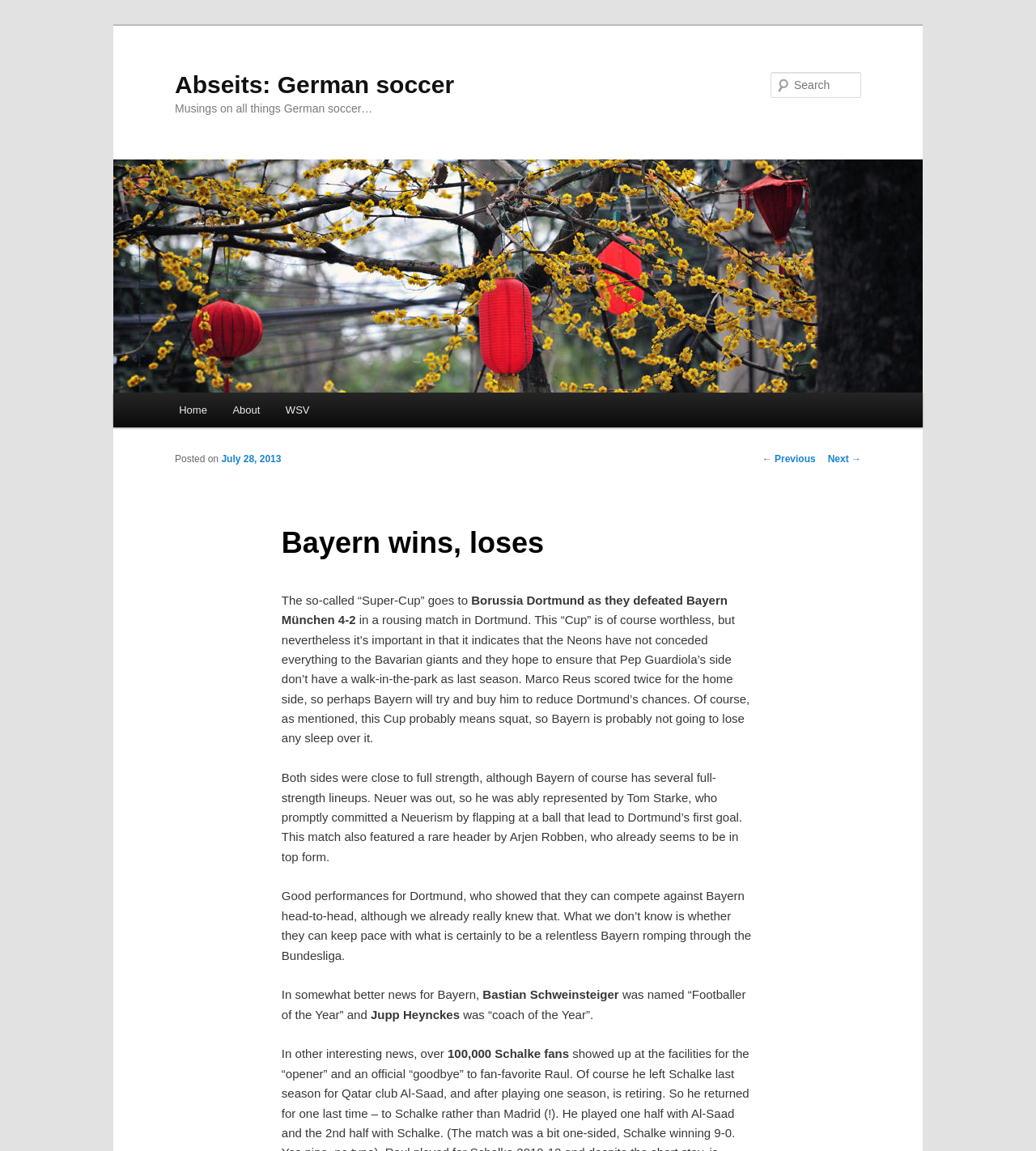Please determine the main heading text of this webpage.

Abseits: German soccer